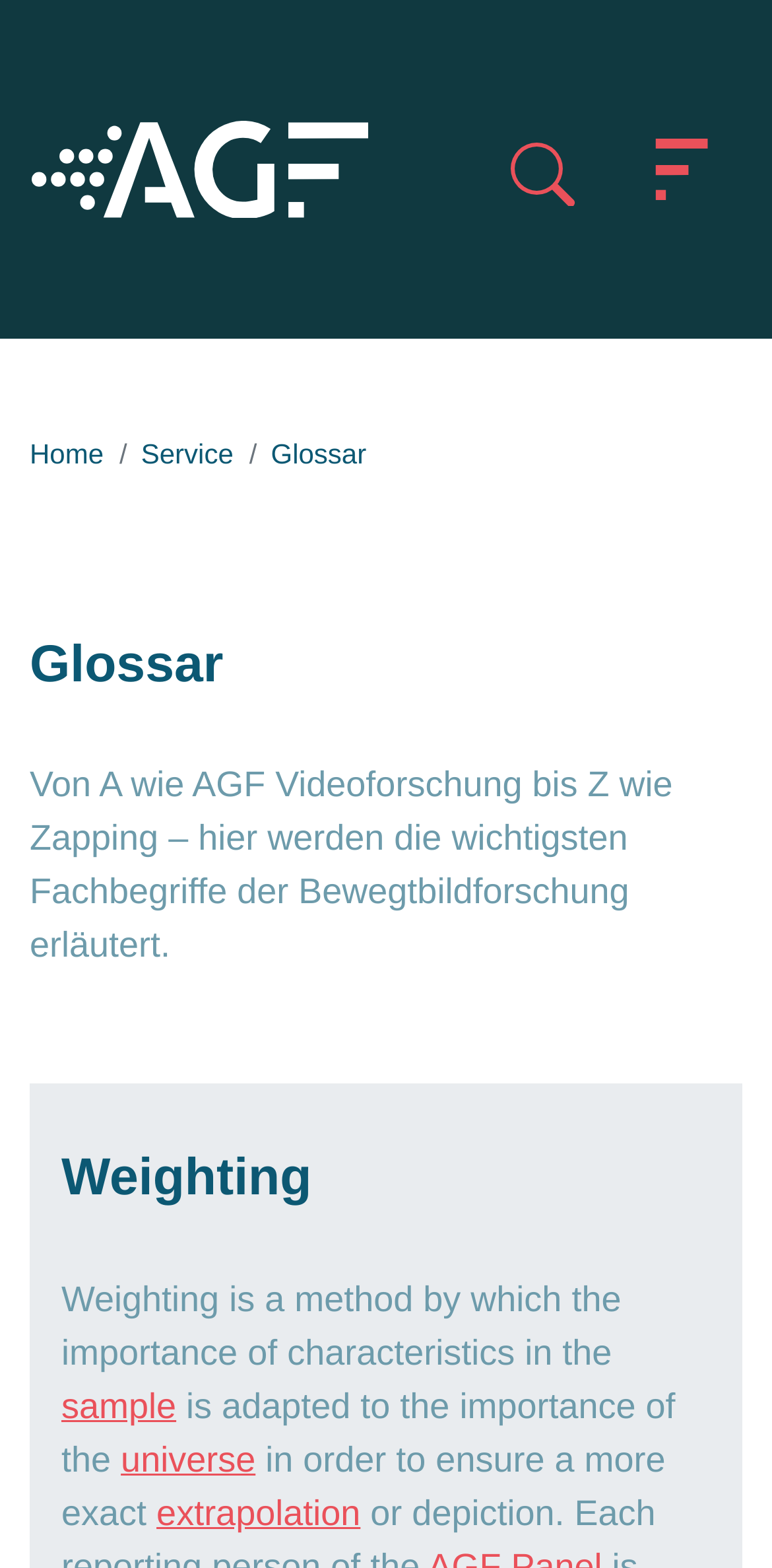How many links are in the breadcrumb navigation?
Please ensure your answer to the question is detailed and covers all necessary aspects.

By examining the navigation 'breadcrumb' element, I count three links: 'Home', 'Service', and 'Glossar'.